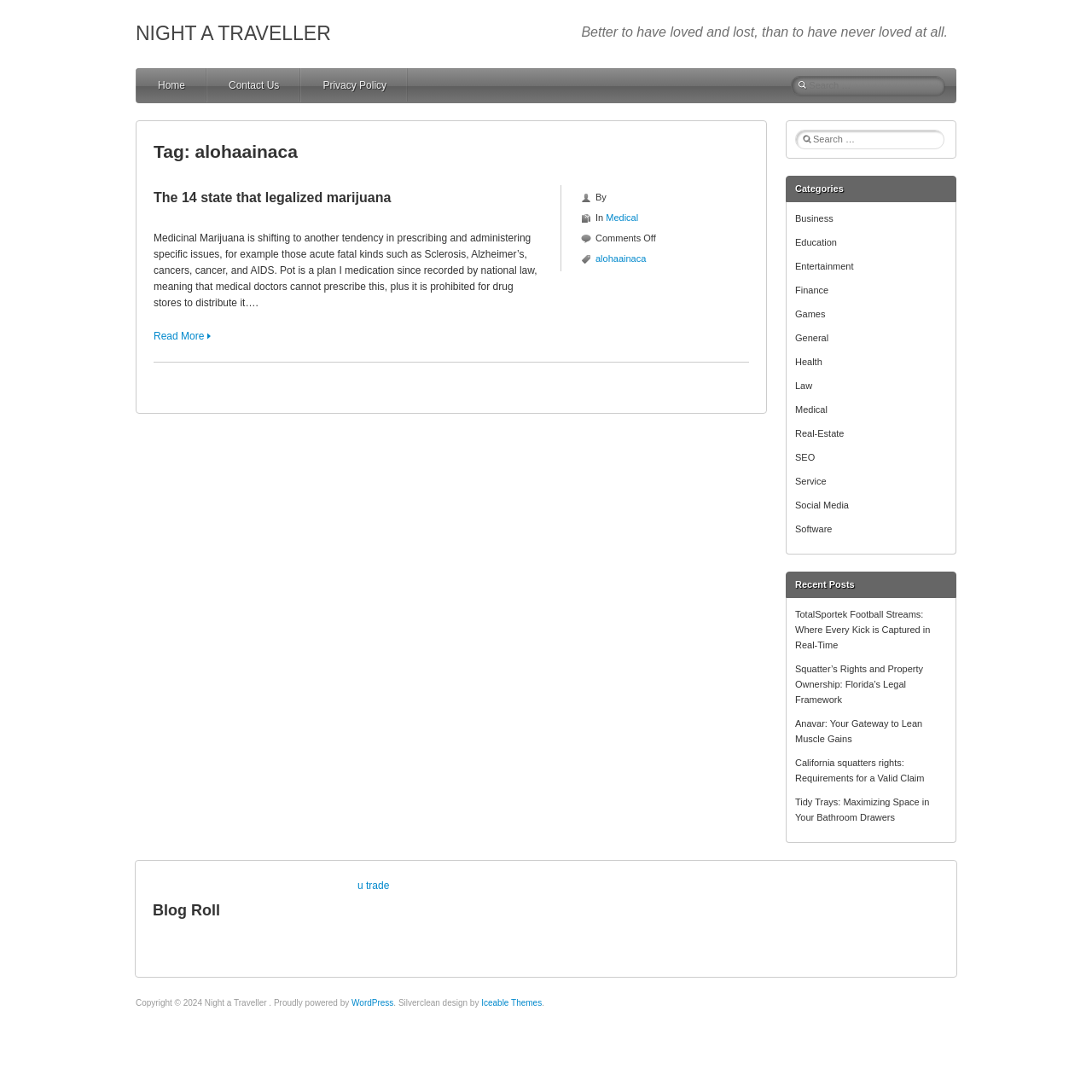Determine the bounding box coordinates for the area that should be clicked to carry out the following instruction: "Read more about The 14 state that legalized marijuana".

[0.141, 0.302, 0.195, 0.313]